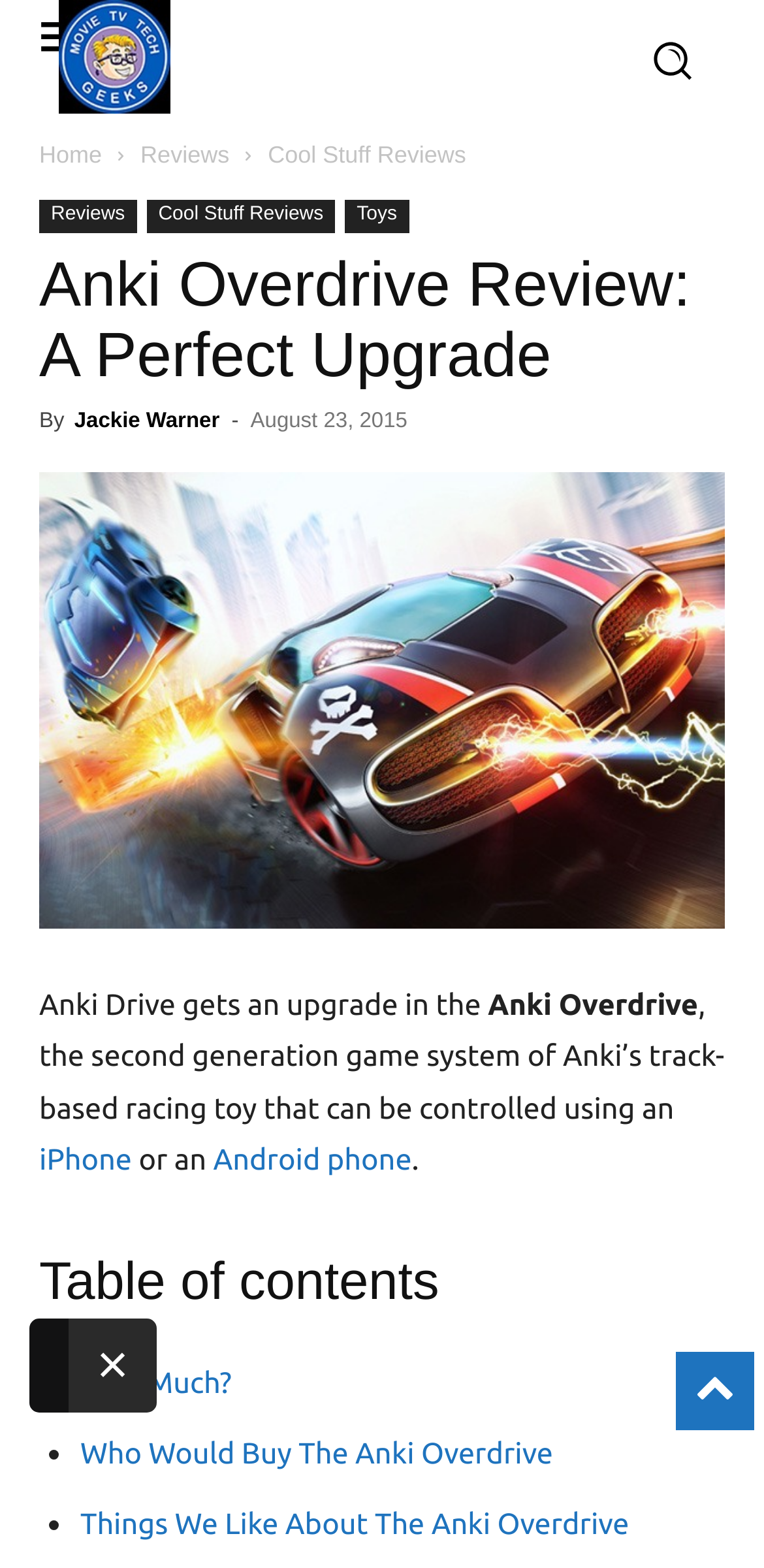Find the bounding box coordinates of the clickable area required to complete the following action: "Click the 'Reviews' link".

[0.184, 0.09, 0.3, 0.107]